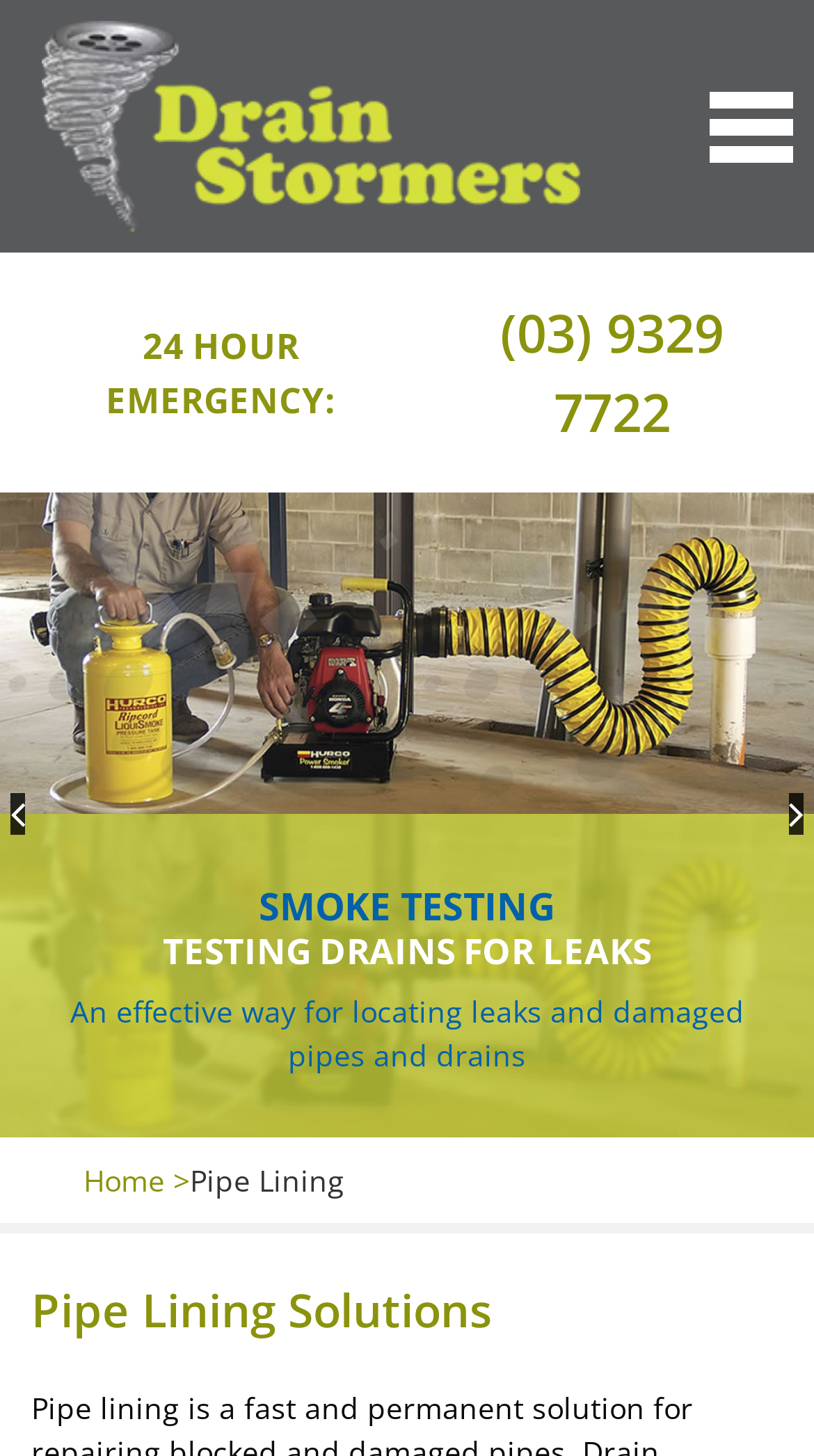Locate the bounding box coordinates of the clickable area to execute the instruction: "call the emergency number". Provide the coordinates as four float numbers between 0 and 1, represented as [left, top, right, bottom].

[0.615, 0.204, 0.889, 0.306]